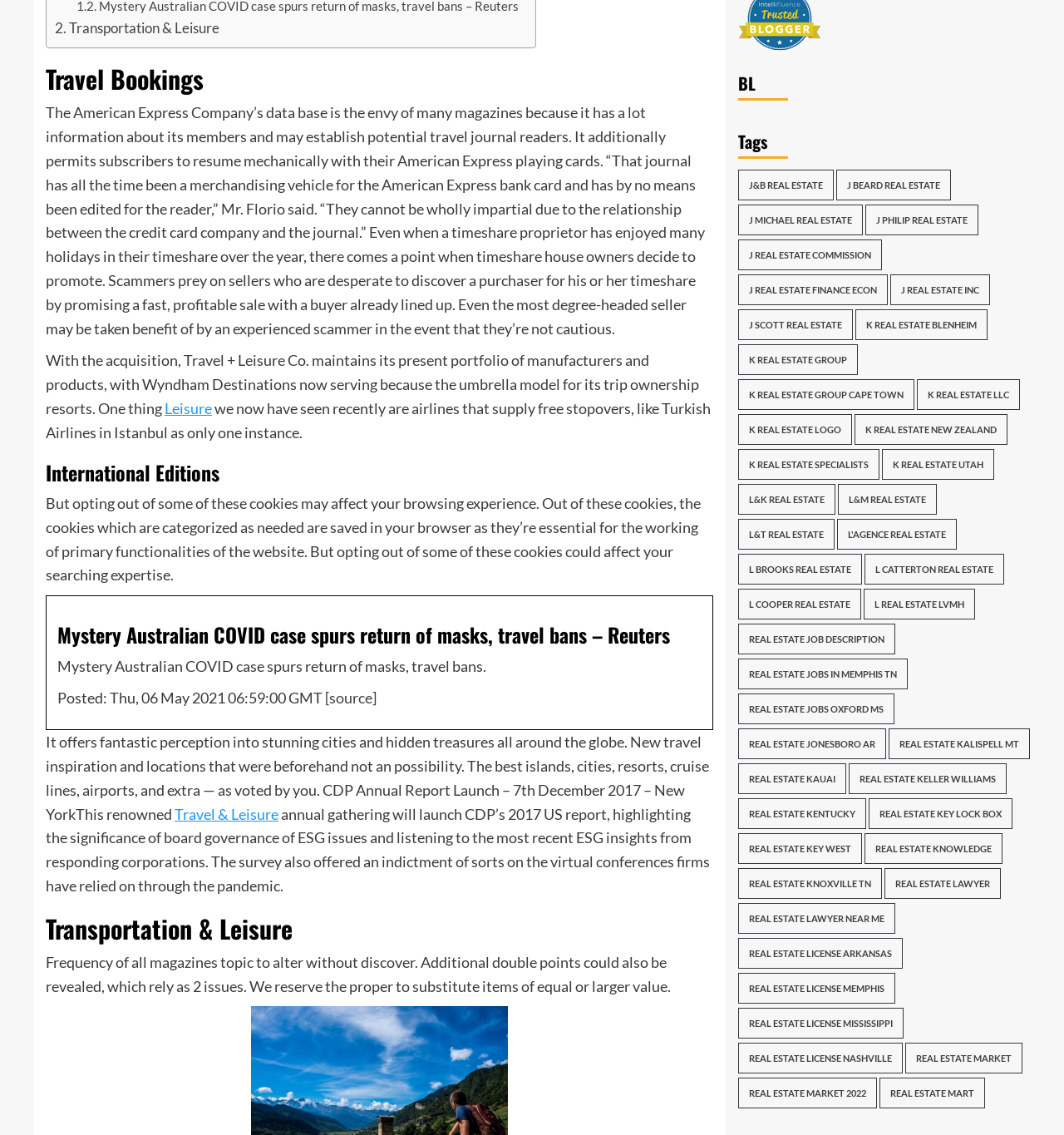Answer the question below in one word or phrase:
What is the topic of the article?

Travel